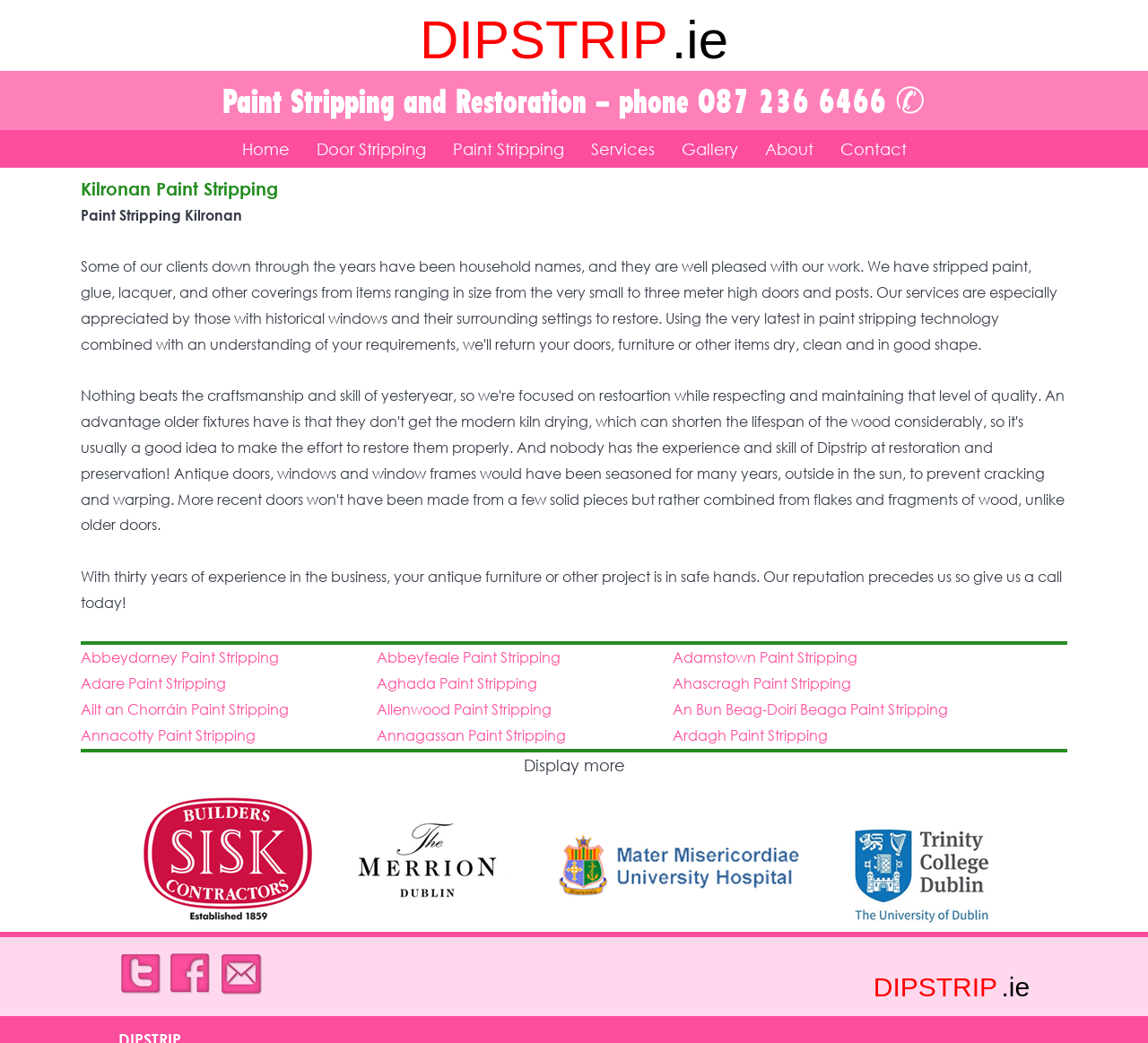Provide a thorough description of the webpage's content and layout.

This webpage is about Dipstrip, a professional paint-stripping service in Kilronan, Ireland. At the top, there is a header section with the company name "DIPSTRIP" and its website domain ".ie" on the right side. Below the header, there is a navigation menu with seven links: "Home", "Door Stripping", "Paint Stripping", "Services", "Gallery", "About", and "Contact".

The main content area has a heading "Kilronan Paint Stripping" followed by a brief text "Paint Stripping Kilronan". There is a longer paragraph describing the company's experience and reputation in the business. 

Below the main content, there is a list of links to various locations in Ireland where the company provides its paint-stripping services, such as Abbeydorney, Abbeyfeale, Adamstown, and many others. 

On the right side of the page, there are five small images, each with a corresponding link. At the bottom of the page, there are three more links with small images, and finally, the company name "DIPSTRIP" and its website domain ".ie" are repeated.